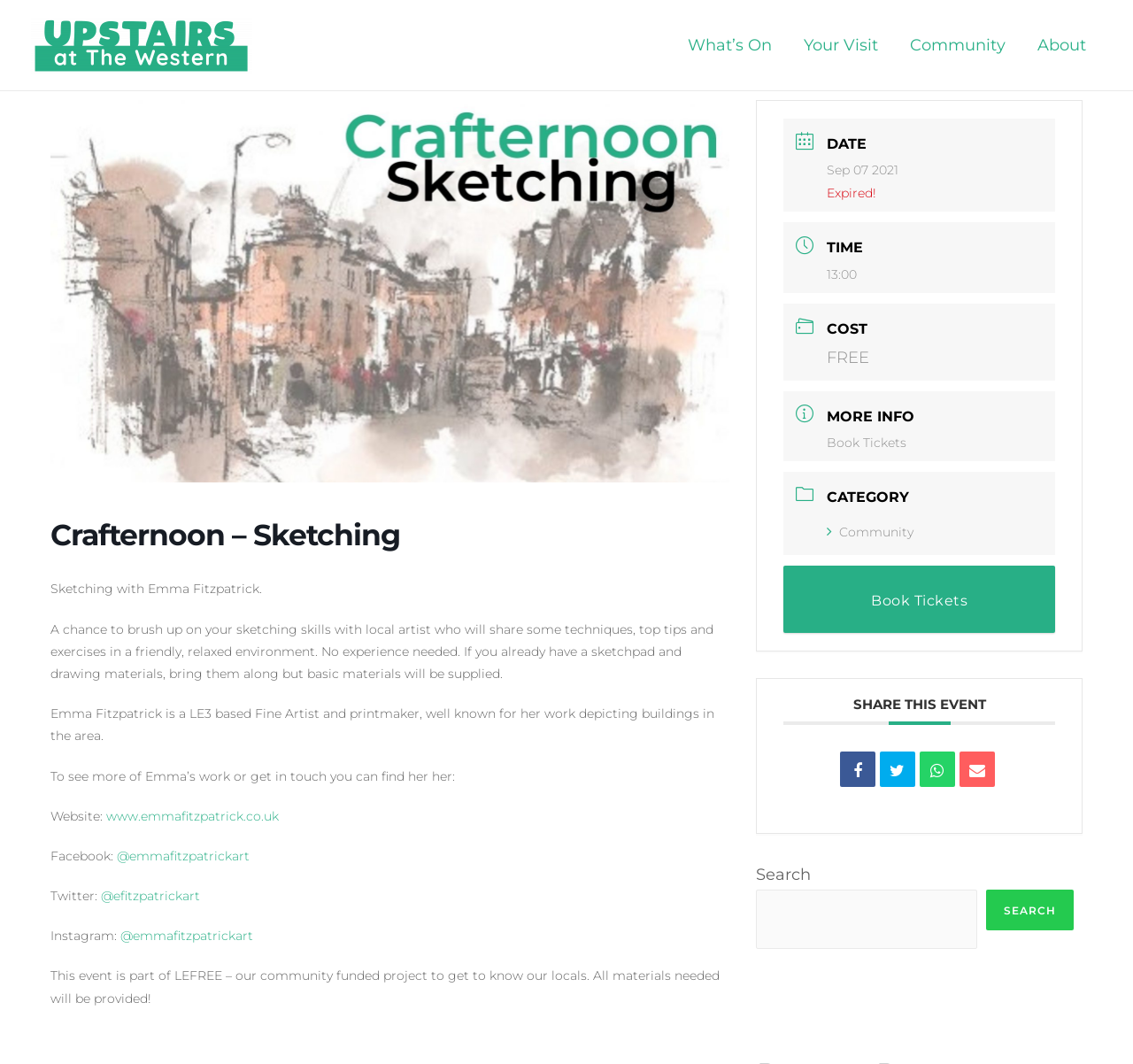For the following element description, predict the bounding box coordinates in the format (top-left x, top-left y, bottom-right x, bottom-right y). All values should be floating point numbers between 0 and 1. Description: What’s On

[0.593, 0.013, 0.695, 0.072]